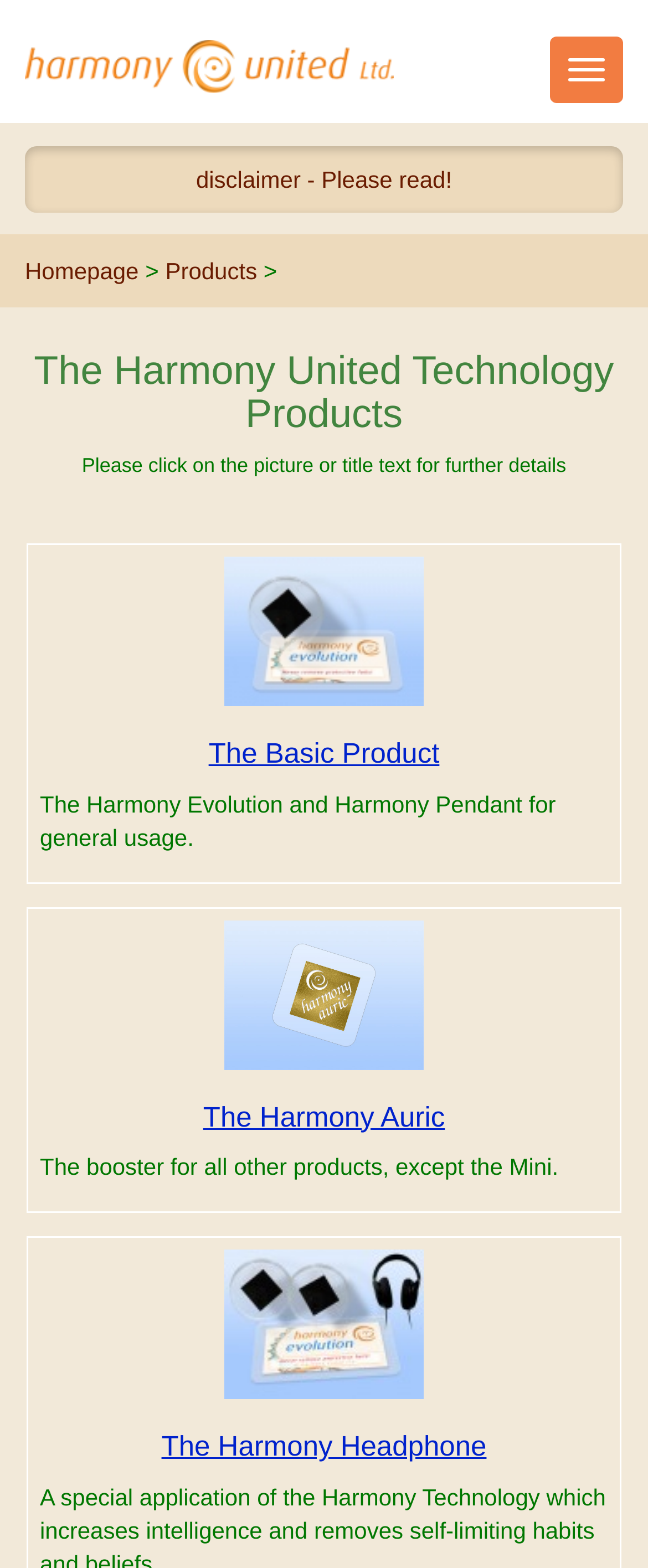Generate an in-depth caption that captures all aspects of the webpage.

The webpage is about Harmony United Technology Products. At the top left, there is a link to the disclaimer and a link to the homepage. Next to the homepage link, there is a static text ">" symbol. To the right of the ">" symbol, there is a link to the products page. 

Below the top navigation links, there is a heading that reads "The Harmony United Technology Products" followed by another heading that says "Please click on the picture or title text for further details". 

In the middle of the page, there are four sections, each with a heading and a link. The first section is about "The Basic Product", which includes a link to the product and a description that mentions the Harmony Evolution and Harmony Pendant for general usage. 

Below the first section, there is a section about "The Harmony Auric", which includes a link to the product and a description that mentions it as a booster for all other products except the Mini. 

The third section is about "The Harmony Headphone", which includes a link to the product. 

At the top right, there is a button to toggle navigation, and below it, there is a link to Harmony United Ltd. There are also three empty links with no text, which may be images or icons.